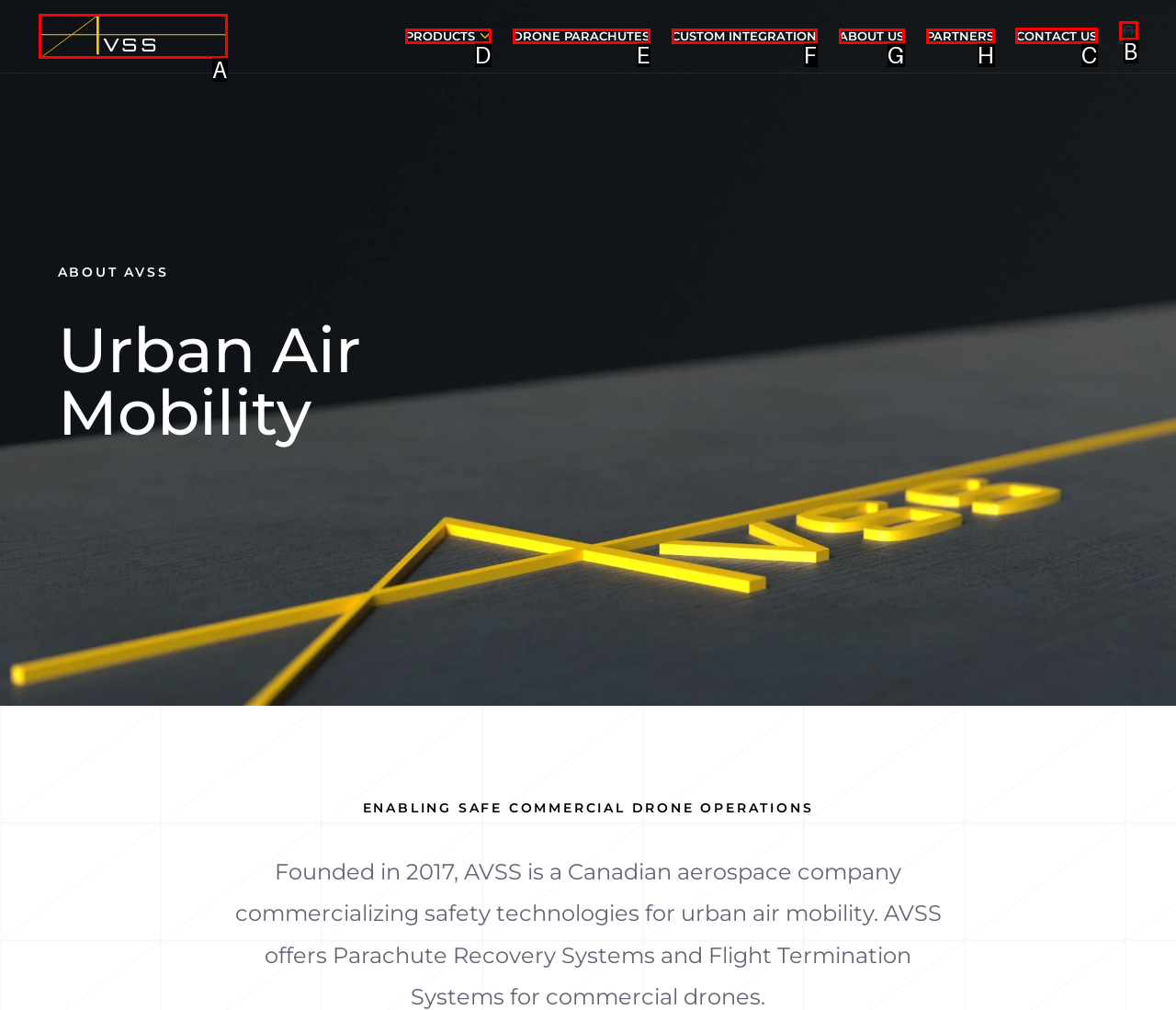Choose the HTML element that should be clicked to achieve this task: contact us
Respond with the letter of the correct choice.

C